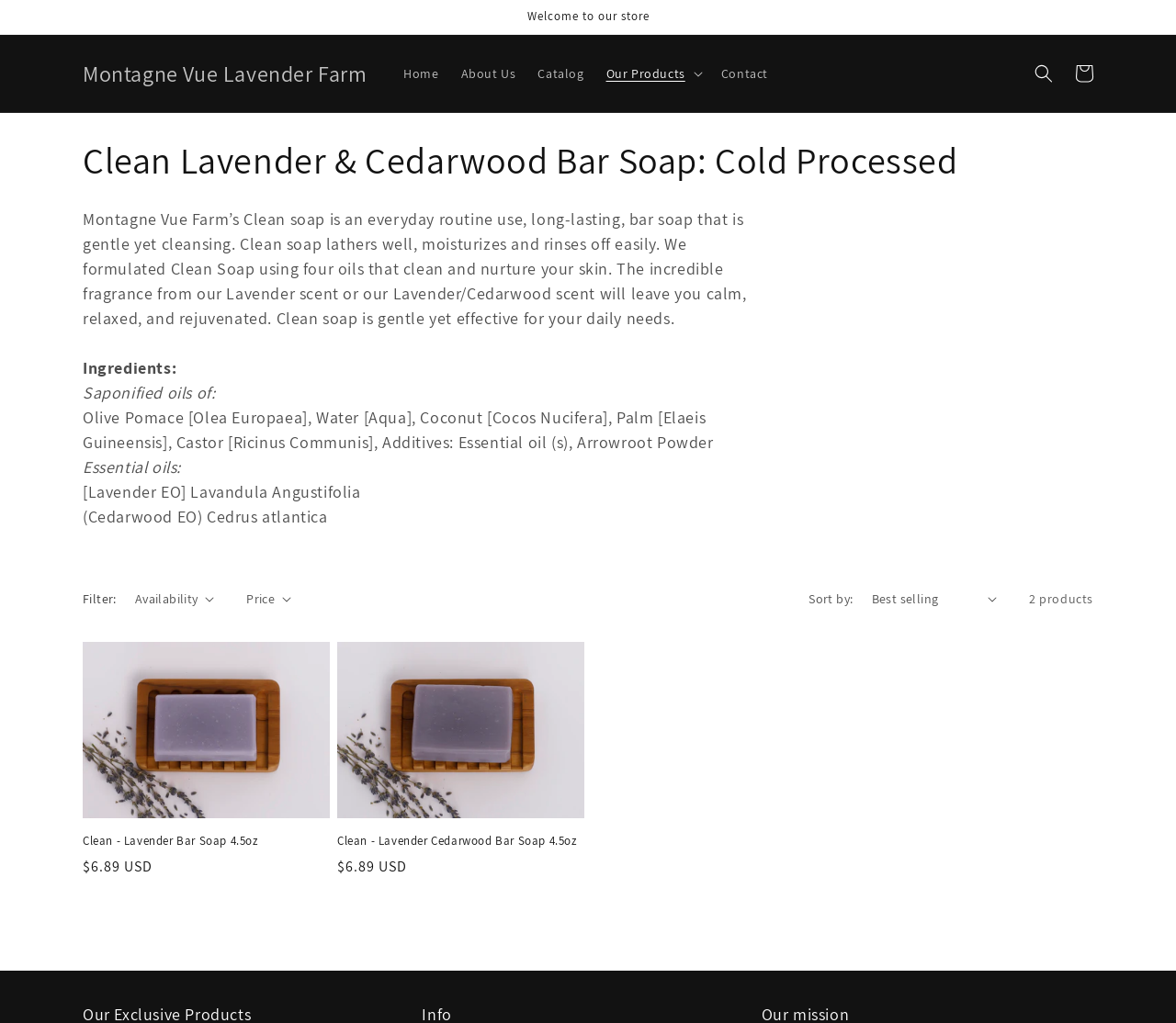Please answer the following question using a single word or phrase: 
What is the name of the farm?

Montagne Vue Lavender Farm